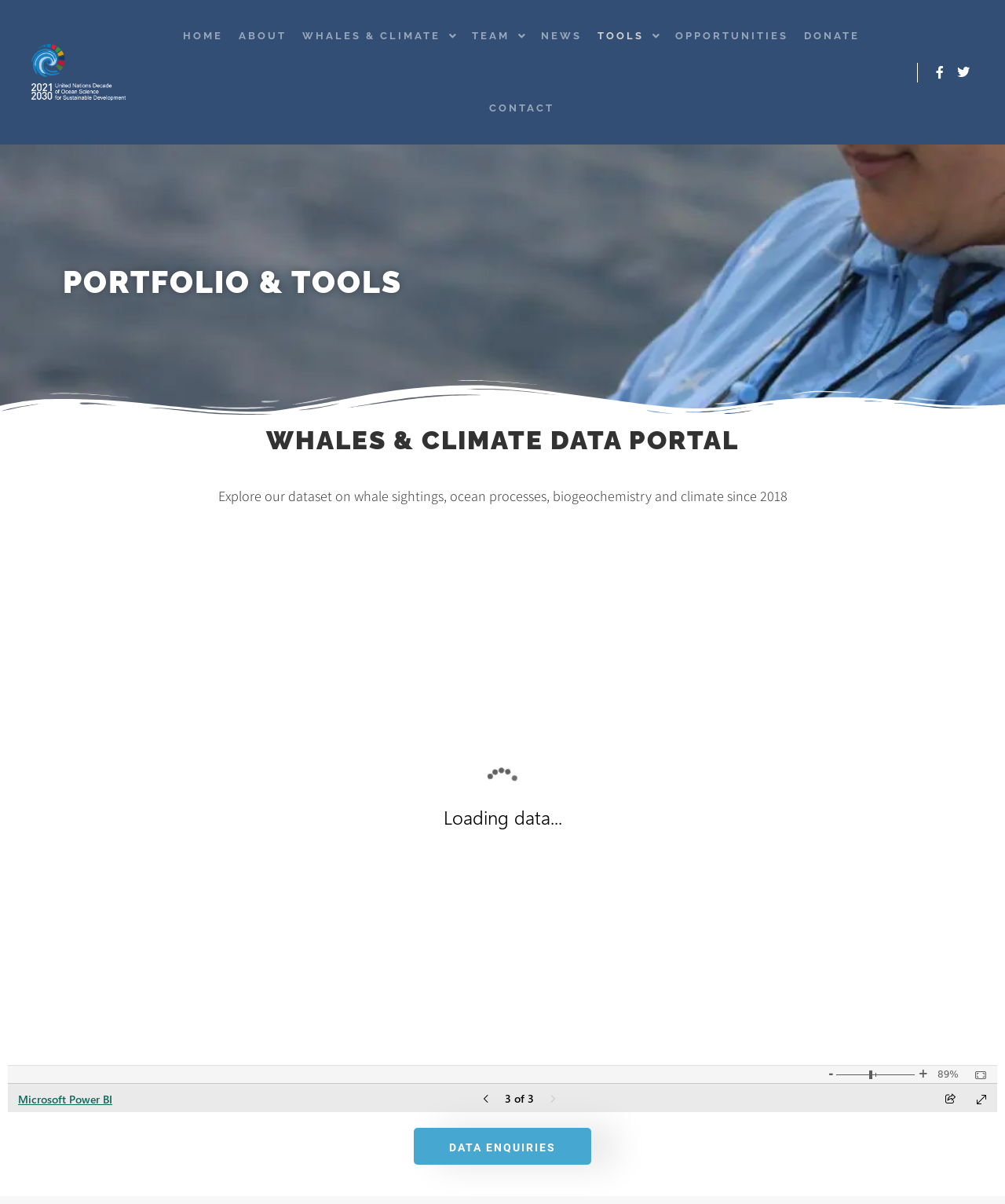How many navigation links are there?
Please use the image to deliver a detailed and complete answer.

I counted the number of links in the top navigation bar, which includes HOME, ABOUT, WHALES & CLIMATE, TEAM, NEWS, TOOLS, OPPORTUNITIES, DONATE, CONTACT, and two social media links.